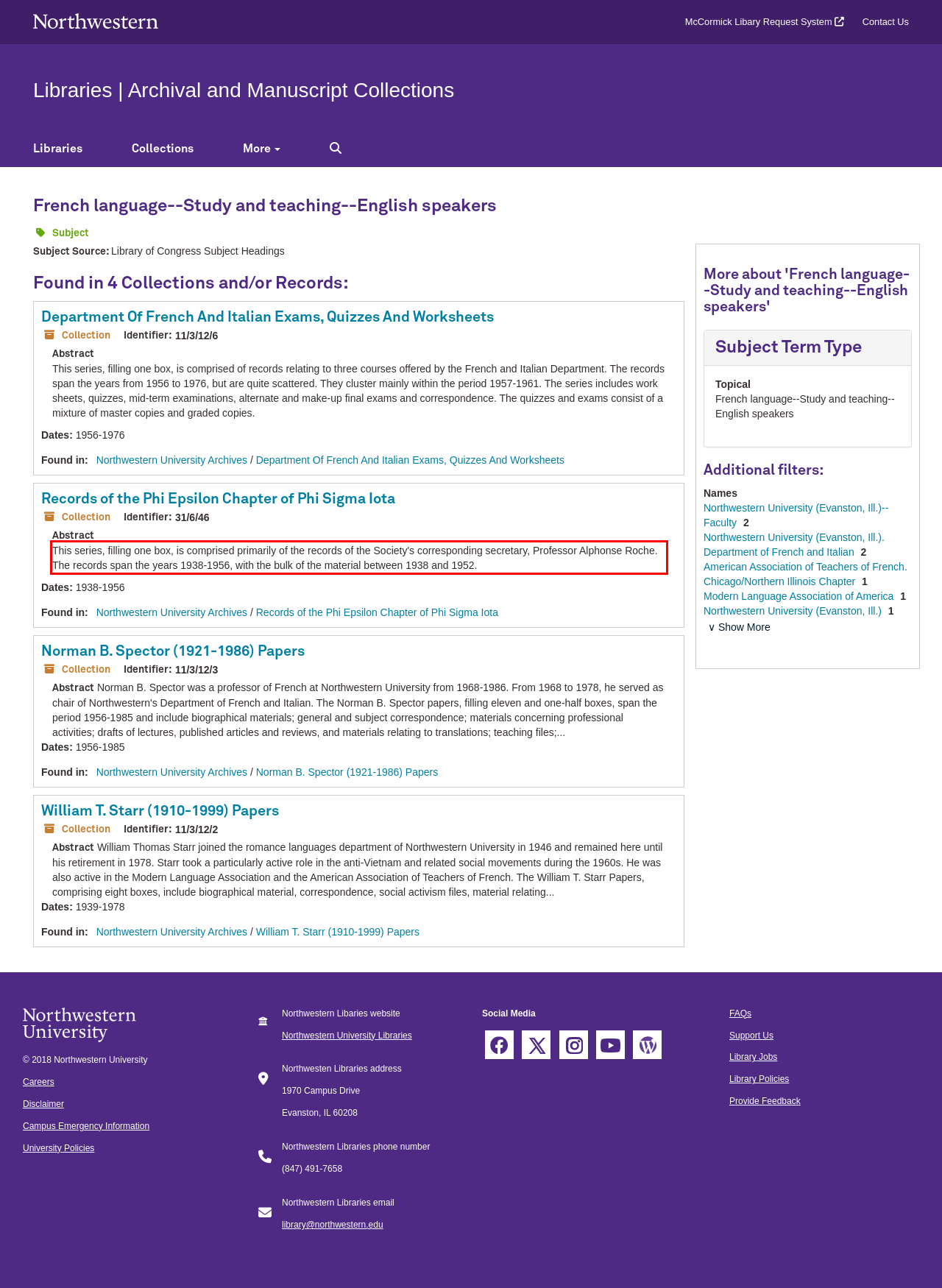Please examine the screenshot of the webpage and read the text present within the red rectangle bounding box.

This series, filling one box, is comprised primarily of the records of the Society's corresponding secretary, Professor Alphonse Roche. The records span the years 1938-1956, with the bulk of the material between 1938 and 1952.